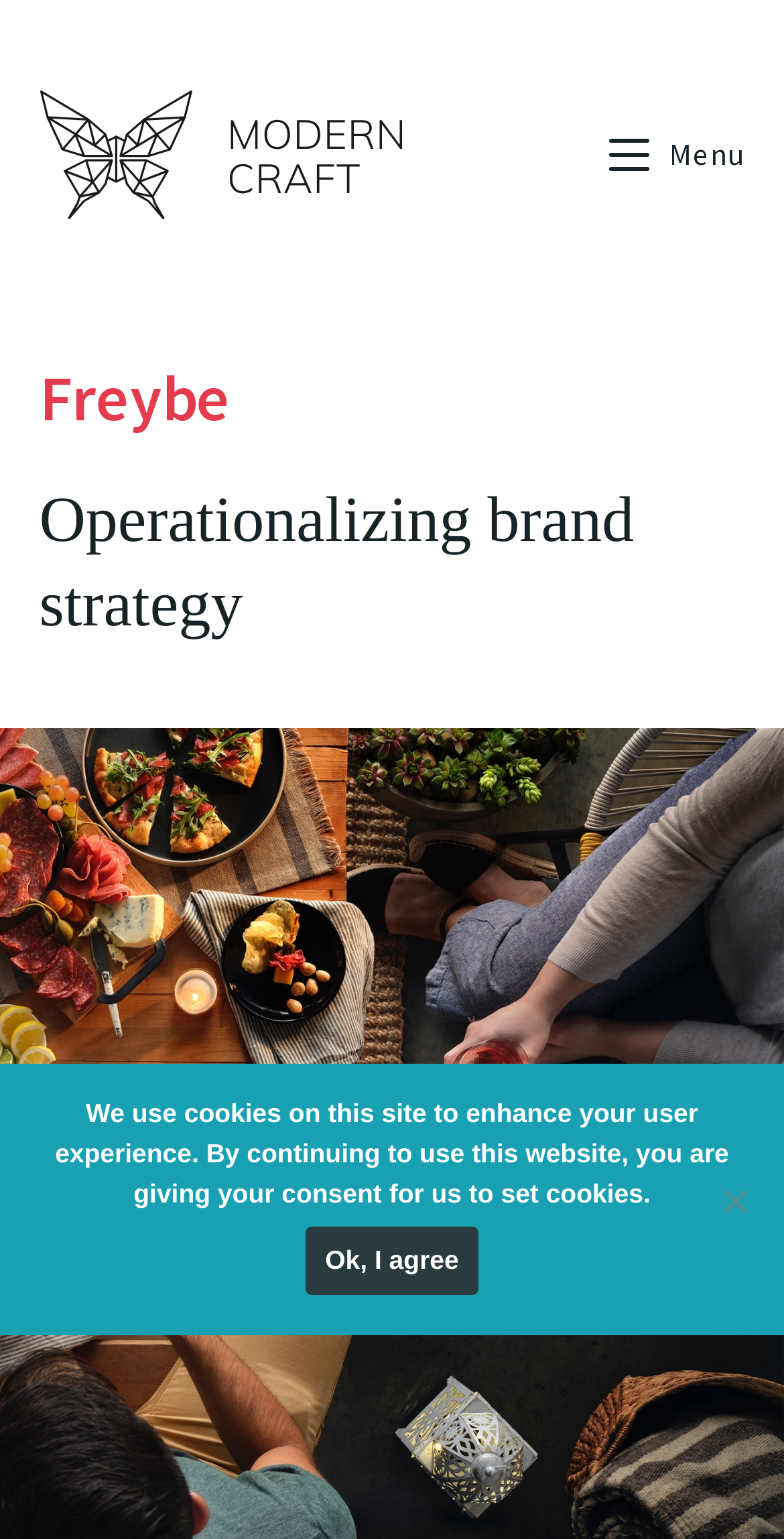Please find the bounding box for the following UI element description. Provide the coordinates in (top-left x, top-left y, bottom-right x, bottom-right y) format, with values between 0 and 1: Menu Close

[0.778, 0.059, 0.95, 0.143]